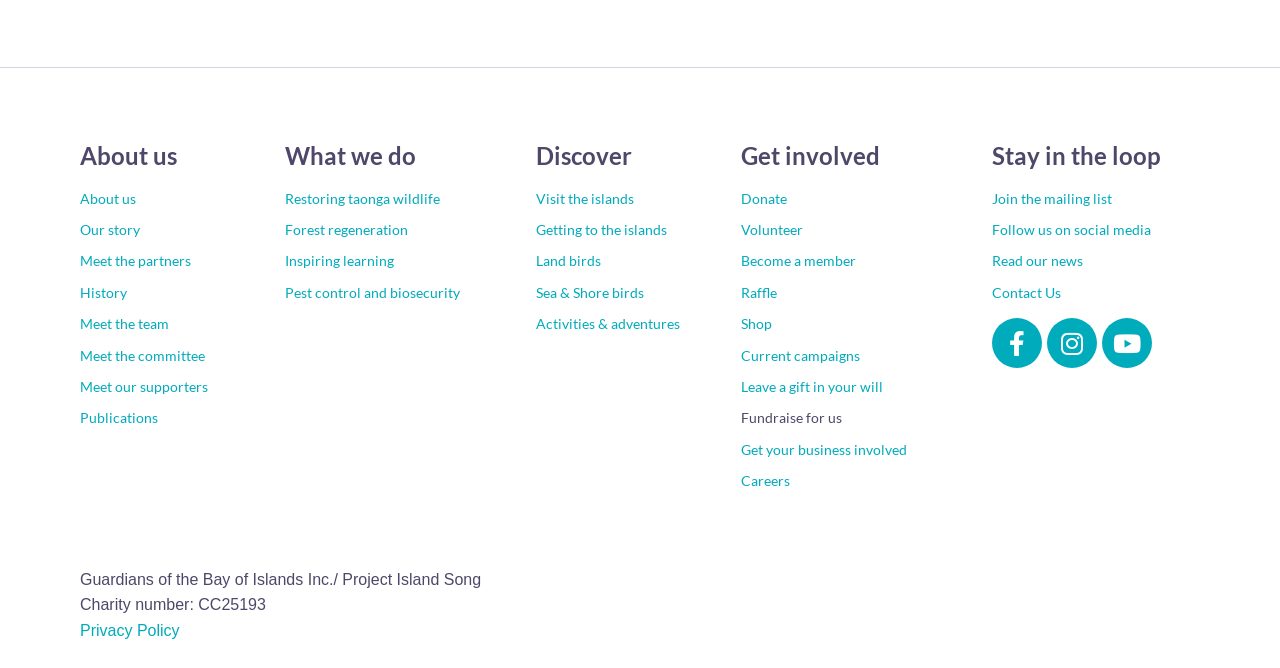Please predict the bounding box coordinates of the element's region where a click is necessary to complete the following instruction: "Read the organization's news". The coordinates should be represented by four float numbers between 0 and 1, i.e., [left, top, right, bottom].

[0.775, 0.367, 0.937, 0.414]